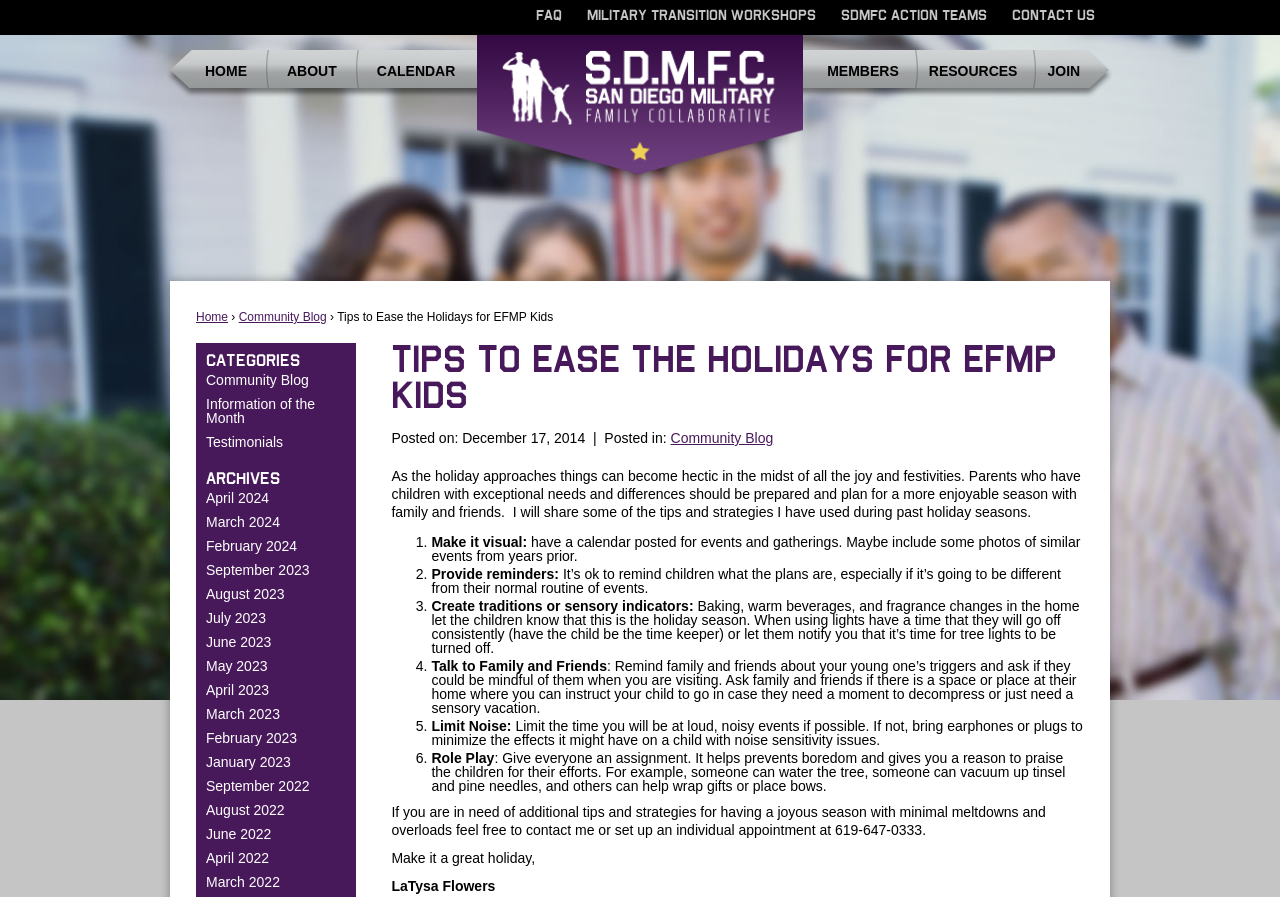Identify the bounding box coordinates for the element you need to click to achieve the following task: "Contact the author LaTysa Flowers". Provide the bounding box coordinates as four float numbers between 0 and 1, in the form [left, top, right, bottom].

[0.306, 0.979, 0.387, 0.997]